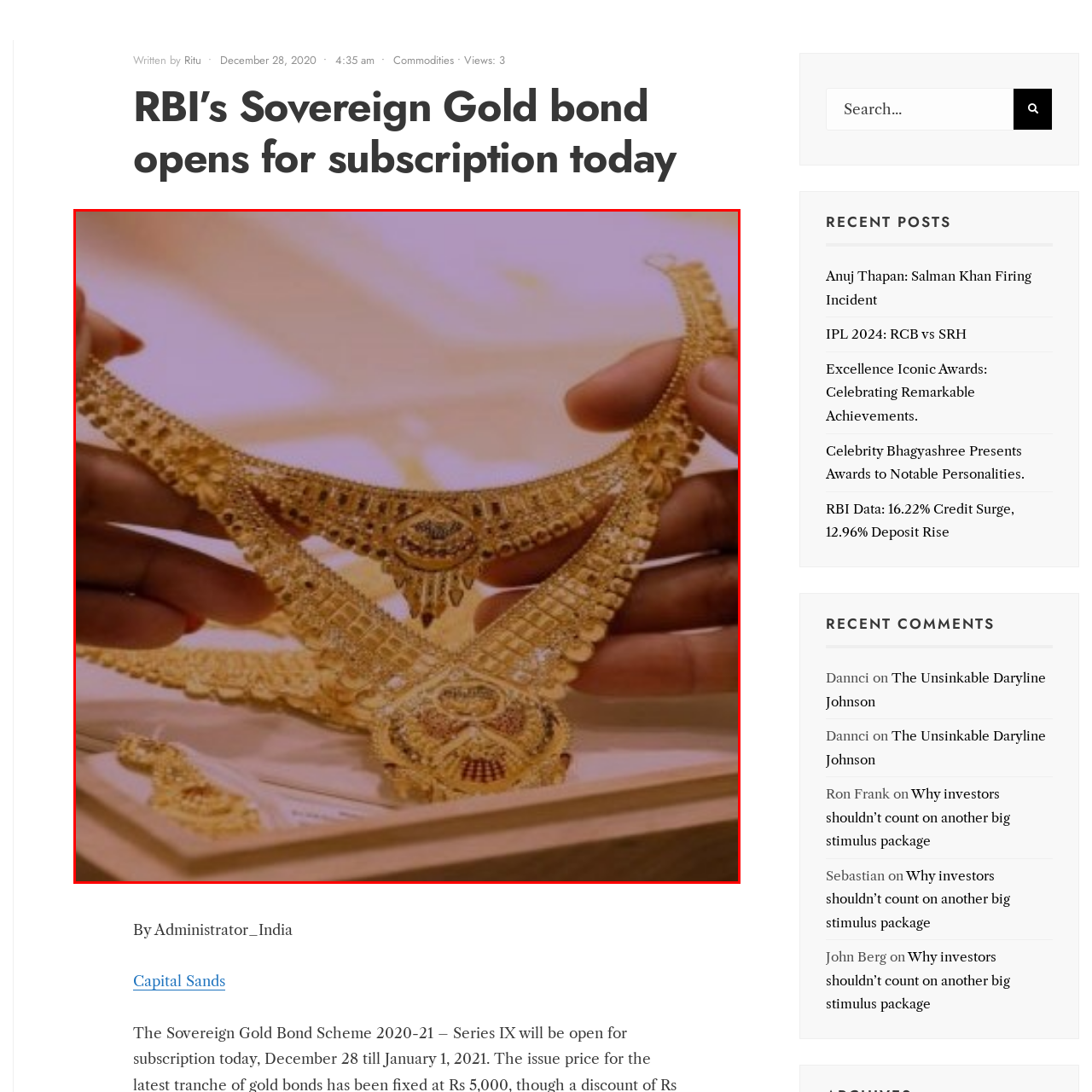Detail the visual elements present in the red-framed section of the image.

The image showcases an exquisite piece of traditional gold jewelry, prominently displaying a beautifully crafted necklace. The intricate design features a combination of delicate filigree work and ornate motifs, including shimmering gems that enhance its elegance. Two hands are carefully holding the necklace, emphasizing the craftsmanship and attention to detail. In the background, a jewelry display case can be seen, hinting at a luxurious shopping experience. The overall atmosphere is rich in cultural significance, likely appealing to enthusiasts of traditional ornaments and fine jewelry.